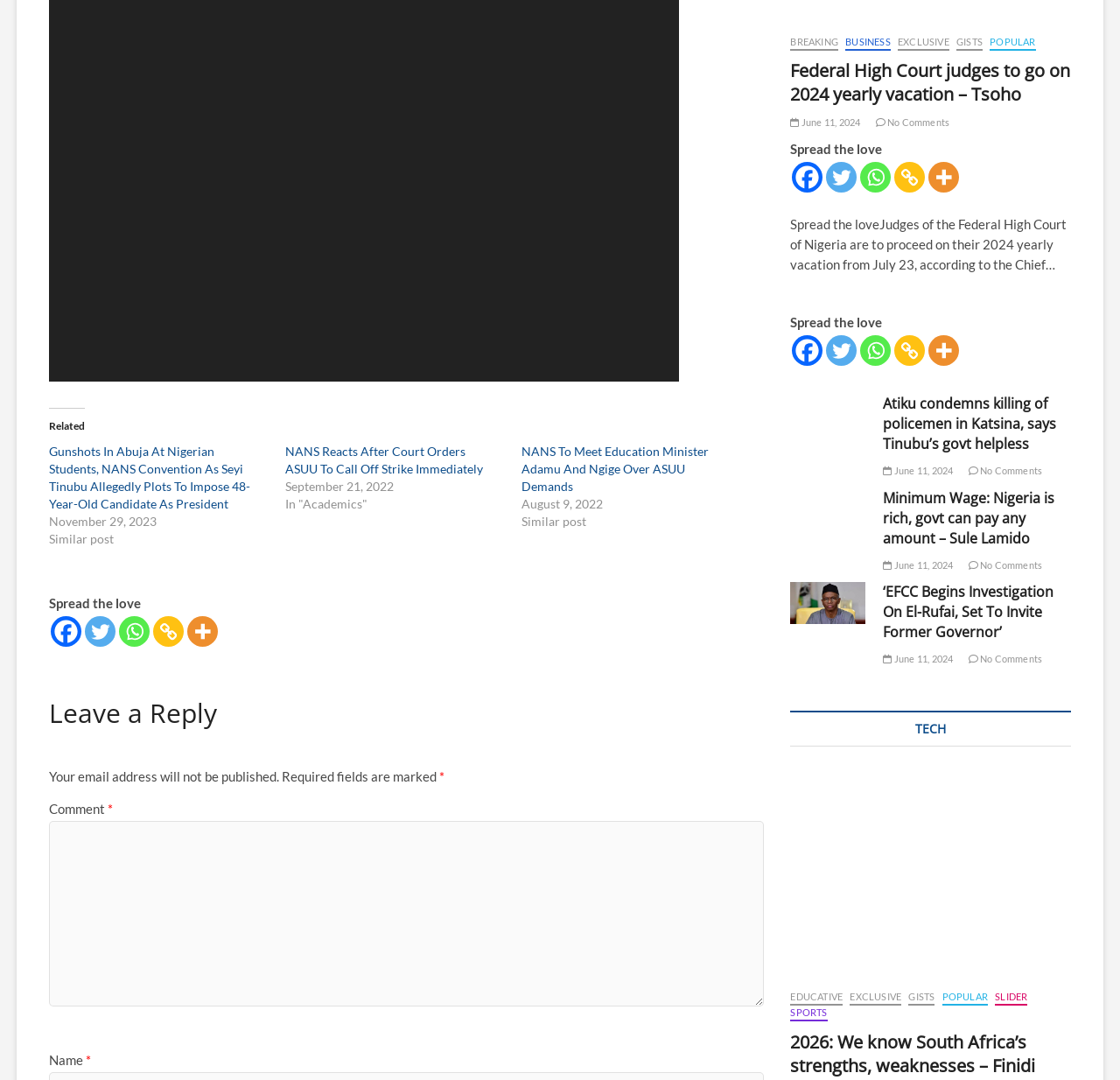Please identify the bounding box coordinates for the region that you need to click to follow this instruction: "Leave a reply".

[0.044, 0.645, 0.682, 0.688]